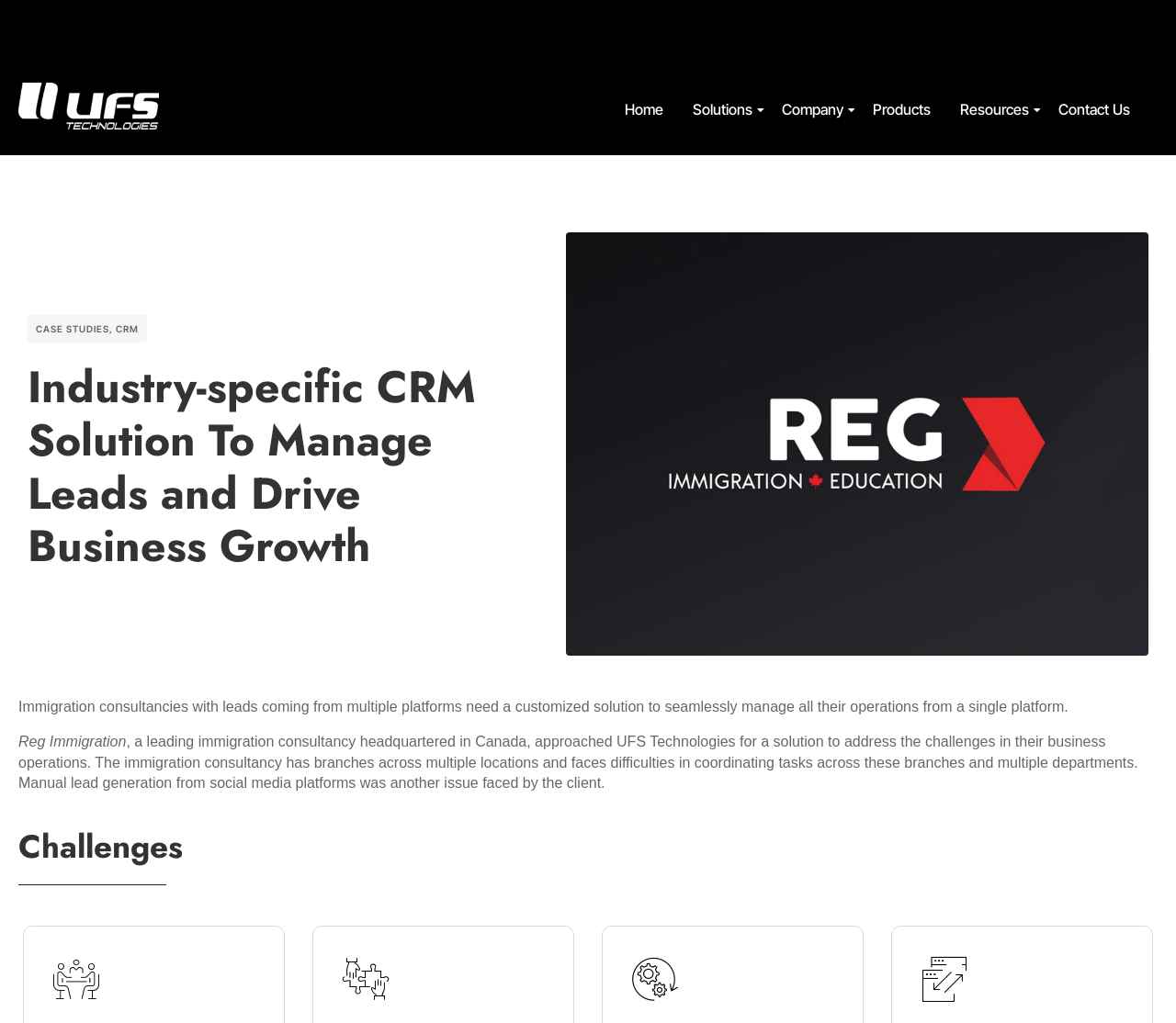Please locate the UI element described by "Solutions" and provide its bounding box coordinates.

[0.585, 0.081, 0.644, 0.134]